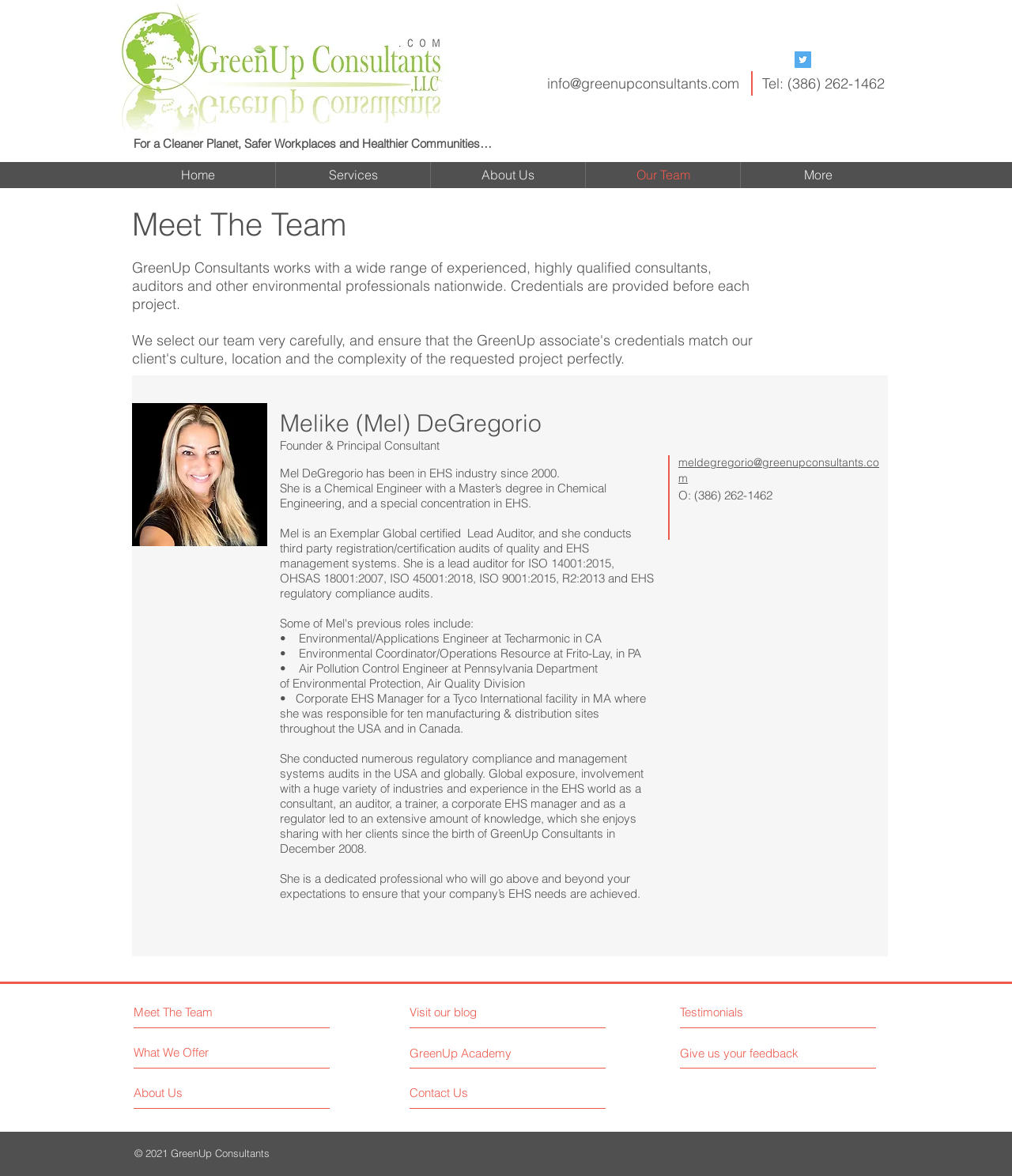What is the copyright year of the webpage?
Answer with a single word or phrase by referring to the visual content.

2021